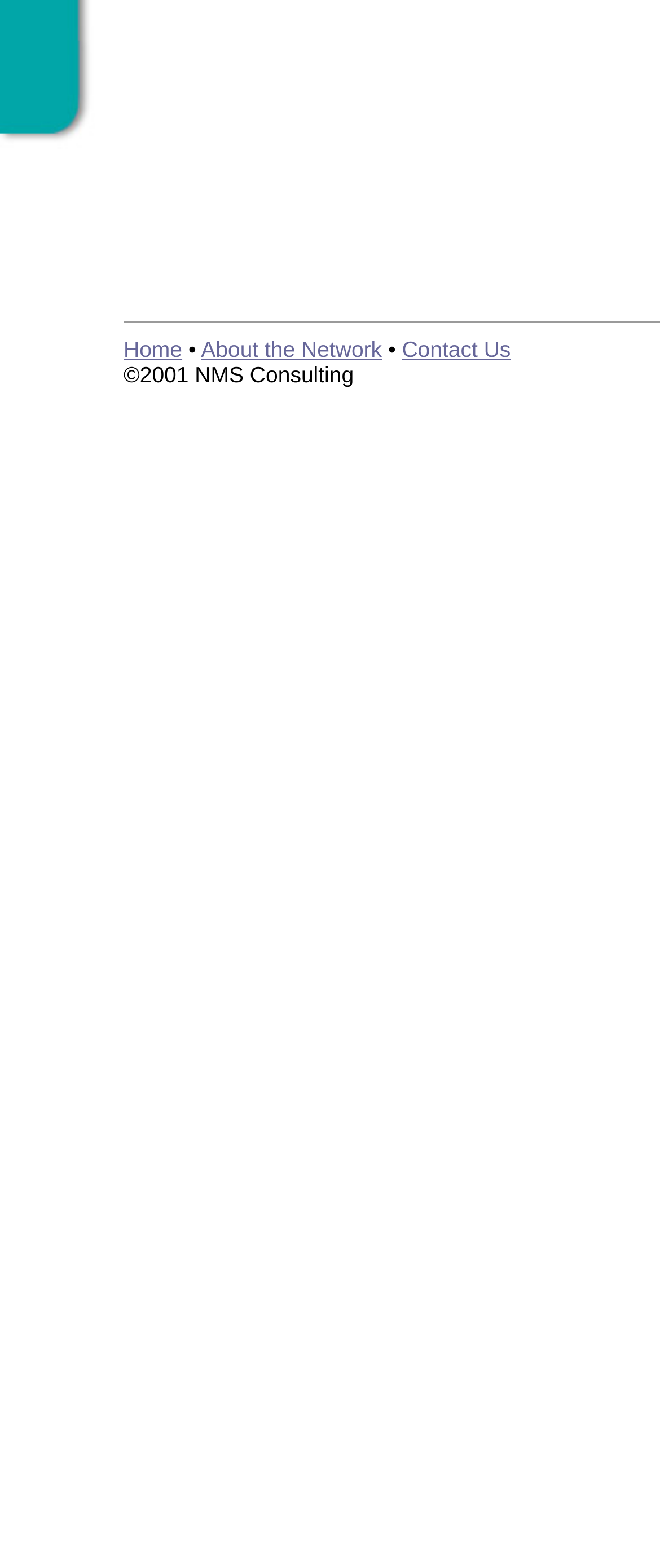From the screenshot, find the bounding box of the UI element matching this description: "Read more". Supply the bounding box coordinates in the form [left, top, right, bottom], each a float between 0 and 1.

None